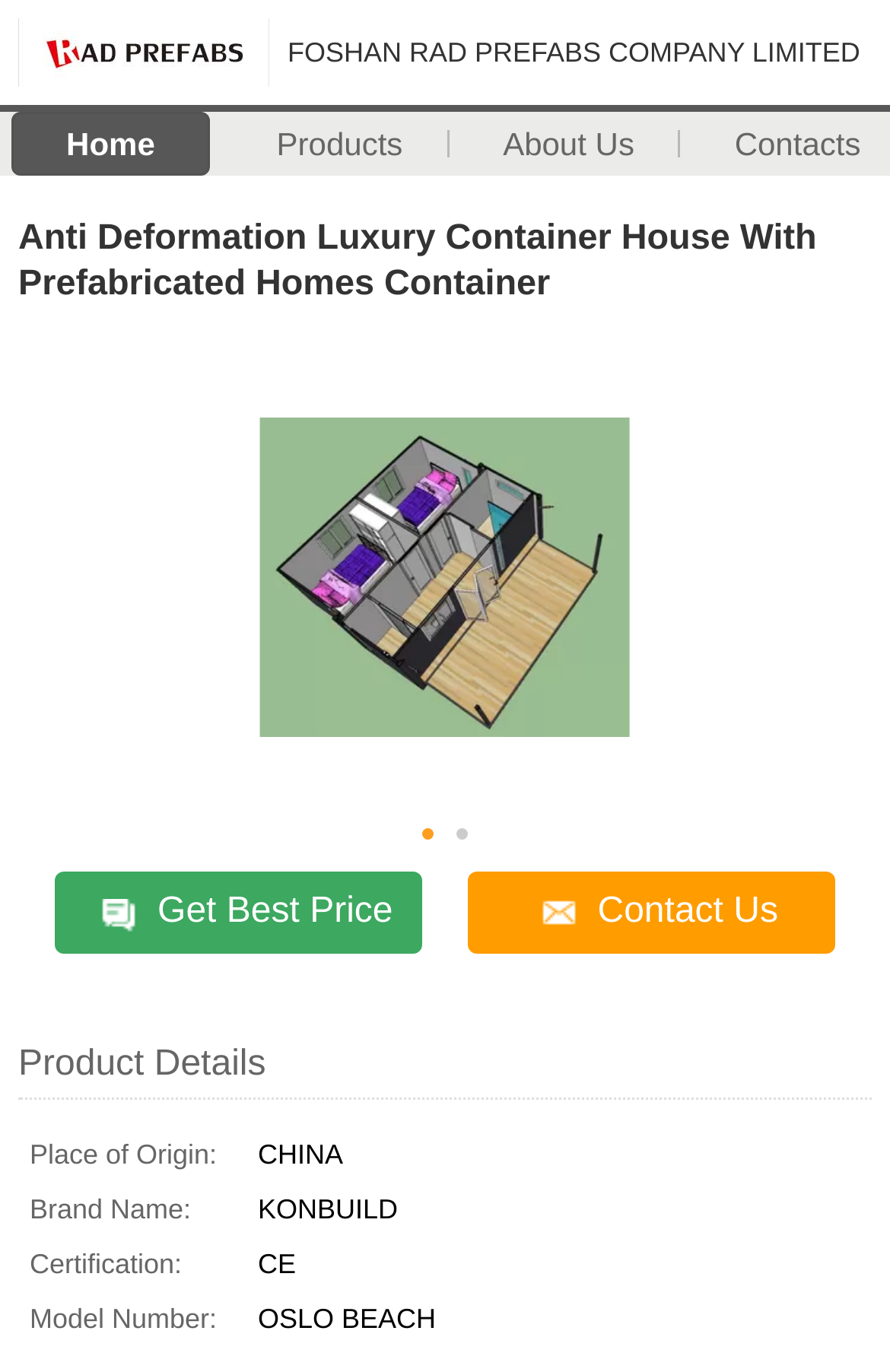Provide the bounding box coordinates of the UI element that matches the description: "Get Best Price".

[0.062, 0.636, 0.474, 0.696]